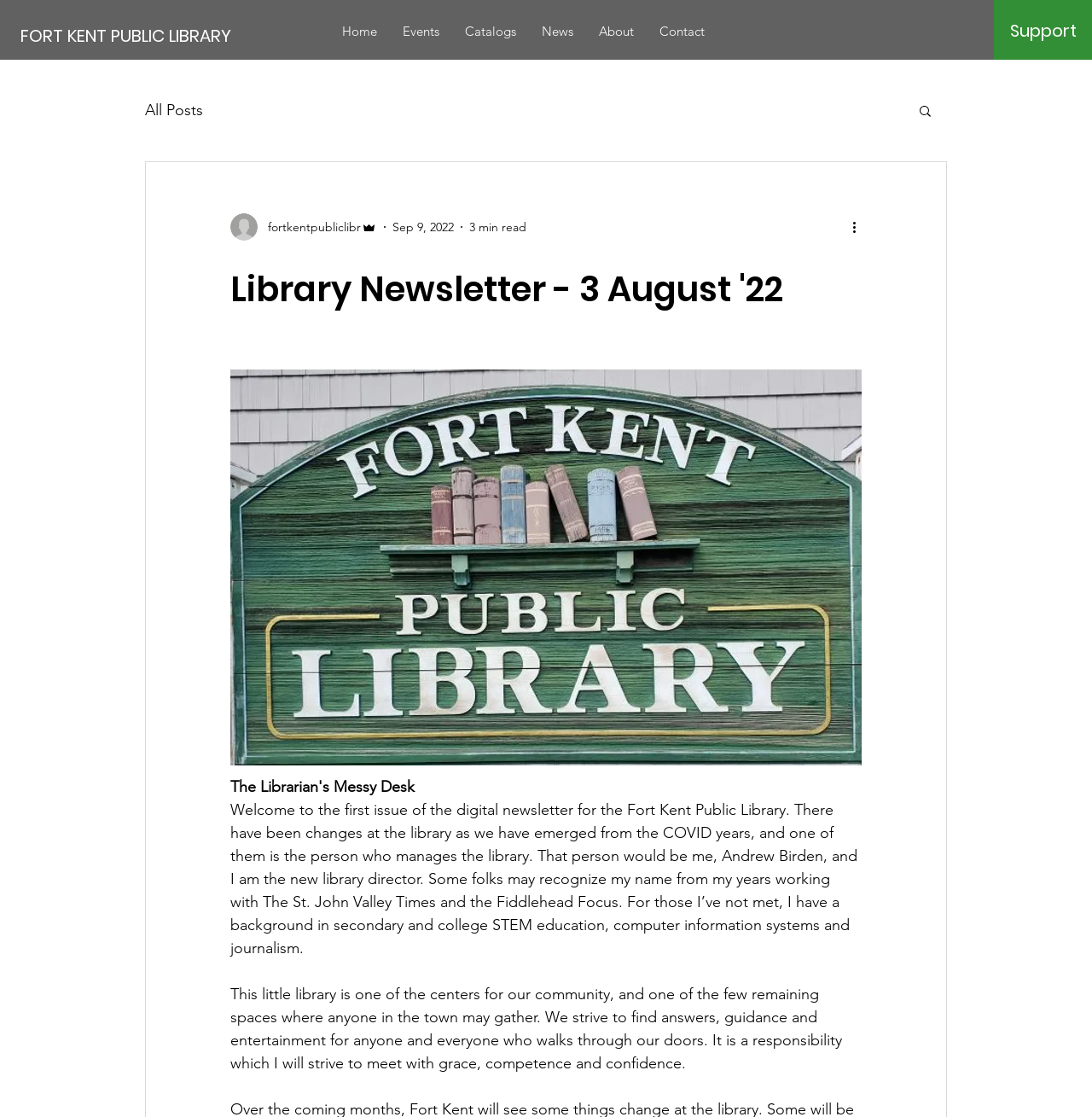Determine the bounding box coordinates of the section to be clicked to follow the instruction: "Contact the library". The coordinates should be given as four float numbers between 0 and 1, formatted as [left, top, right, bottom].

[0.592, 0.013, 0.657, 0.044]